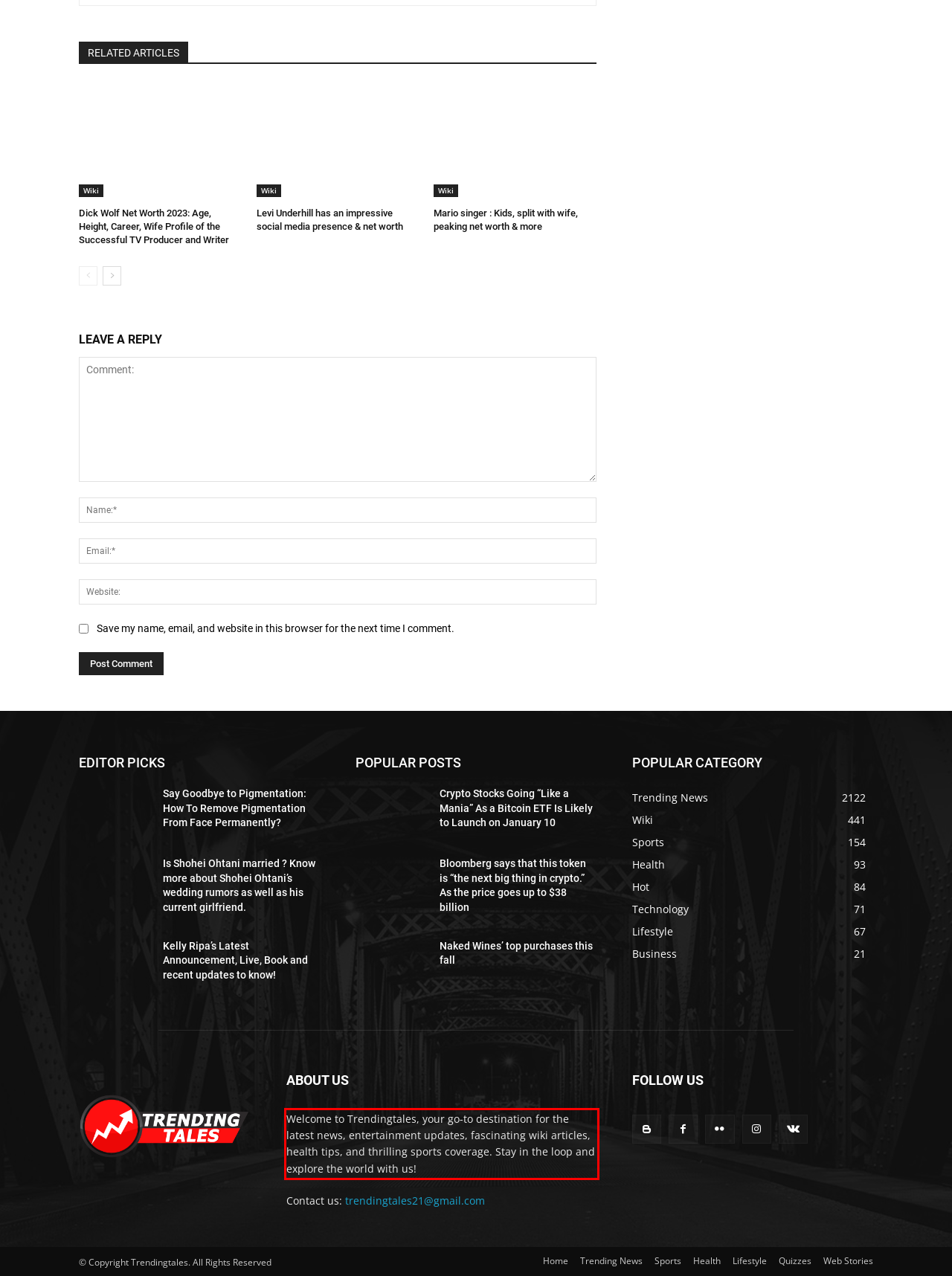You have a screenshot of a webpage with a UI element highlighted by a red bounding box. Use OCR to obtain the text within this highlighted area.

Welcome to Trendingtales, your go-to destination for the latest news, entertainment updates, fascinating wiki articles, health tips, and thrilling sports coverage. Stay in the loop and explore the world with us!